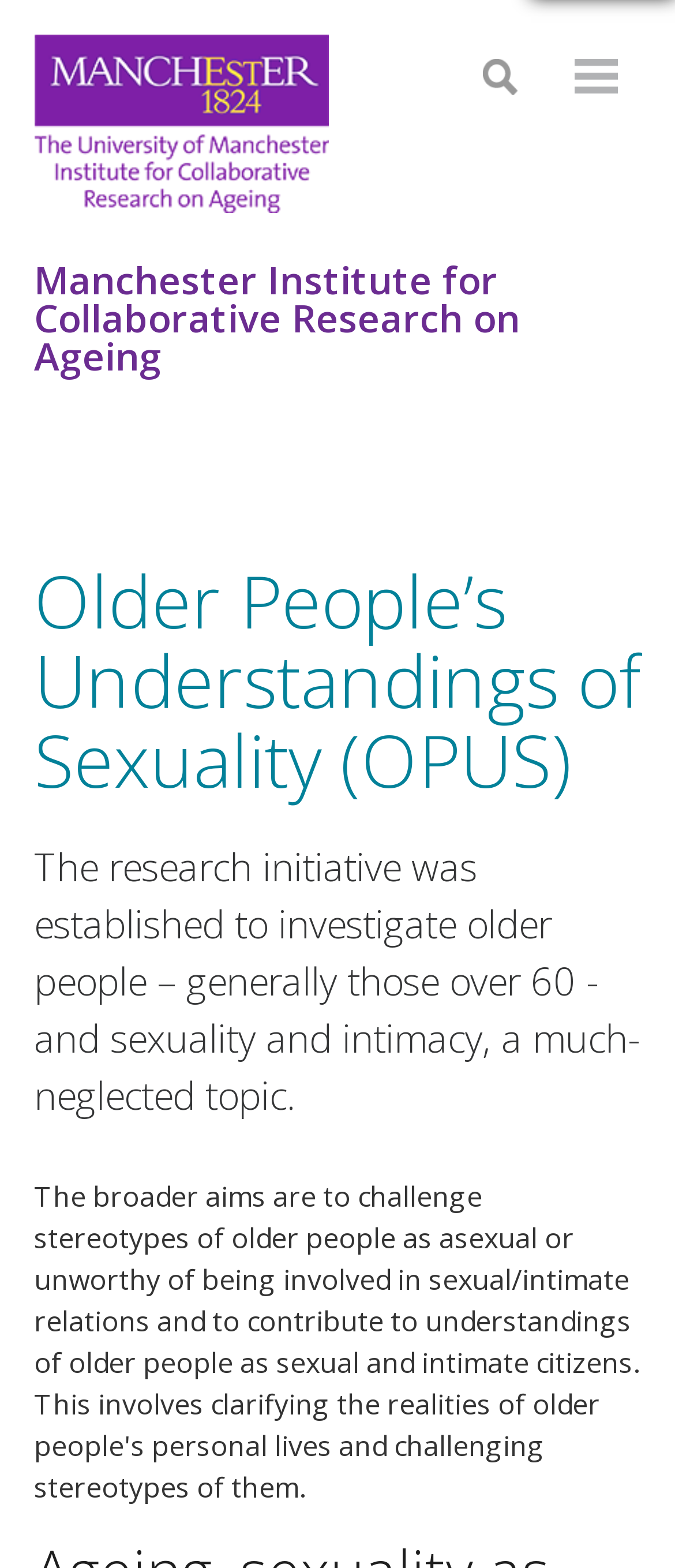Kindly respond to the following question with a single word or a brief phrase: 
What is the name of the institute?

Manchester Institute for Collaborative Research on Ageing